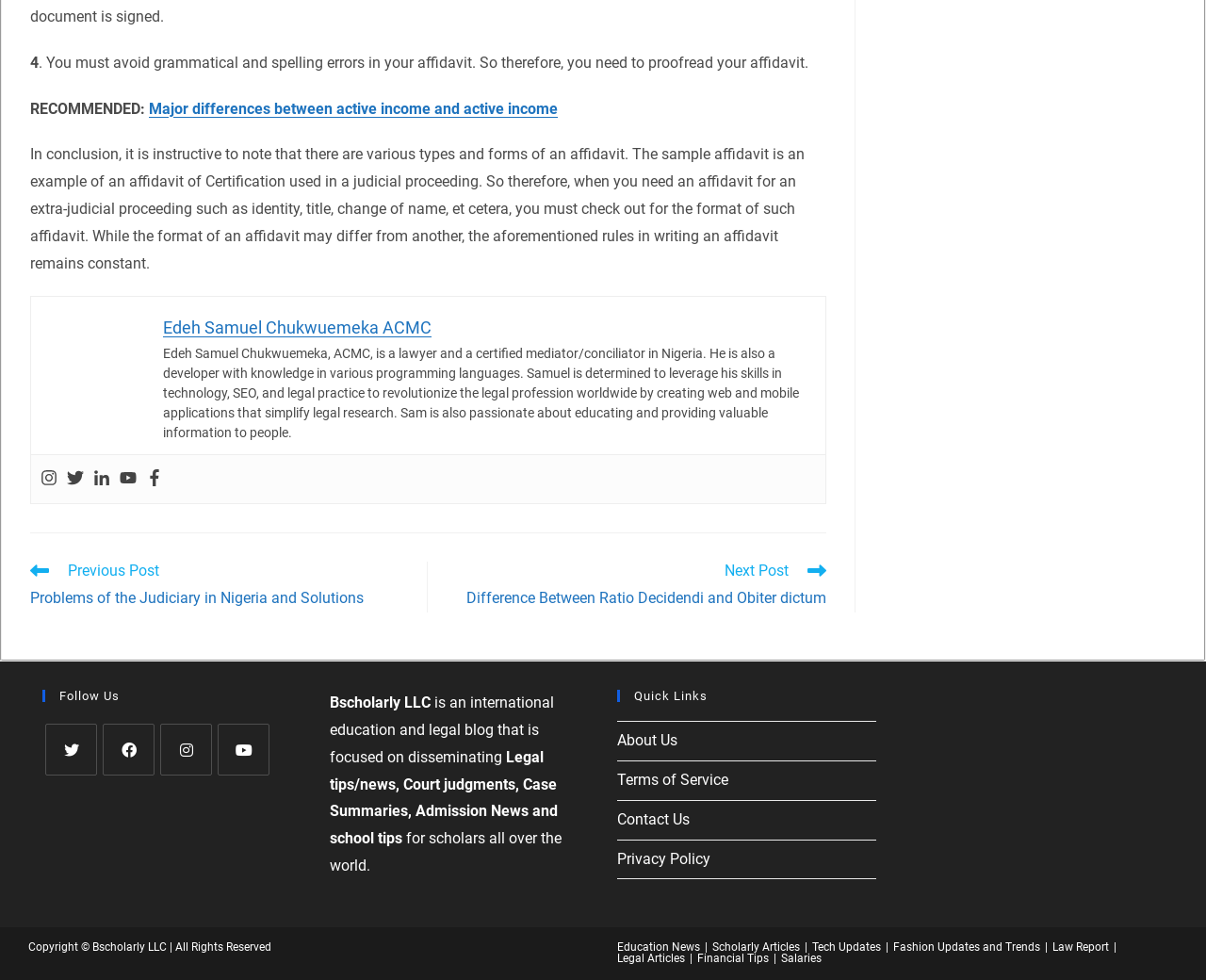What is the purpose of the website Bscholarly LLC? Analyze the screenshot and reply with just one word or a short phrase.

Education and legal blog